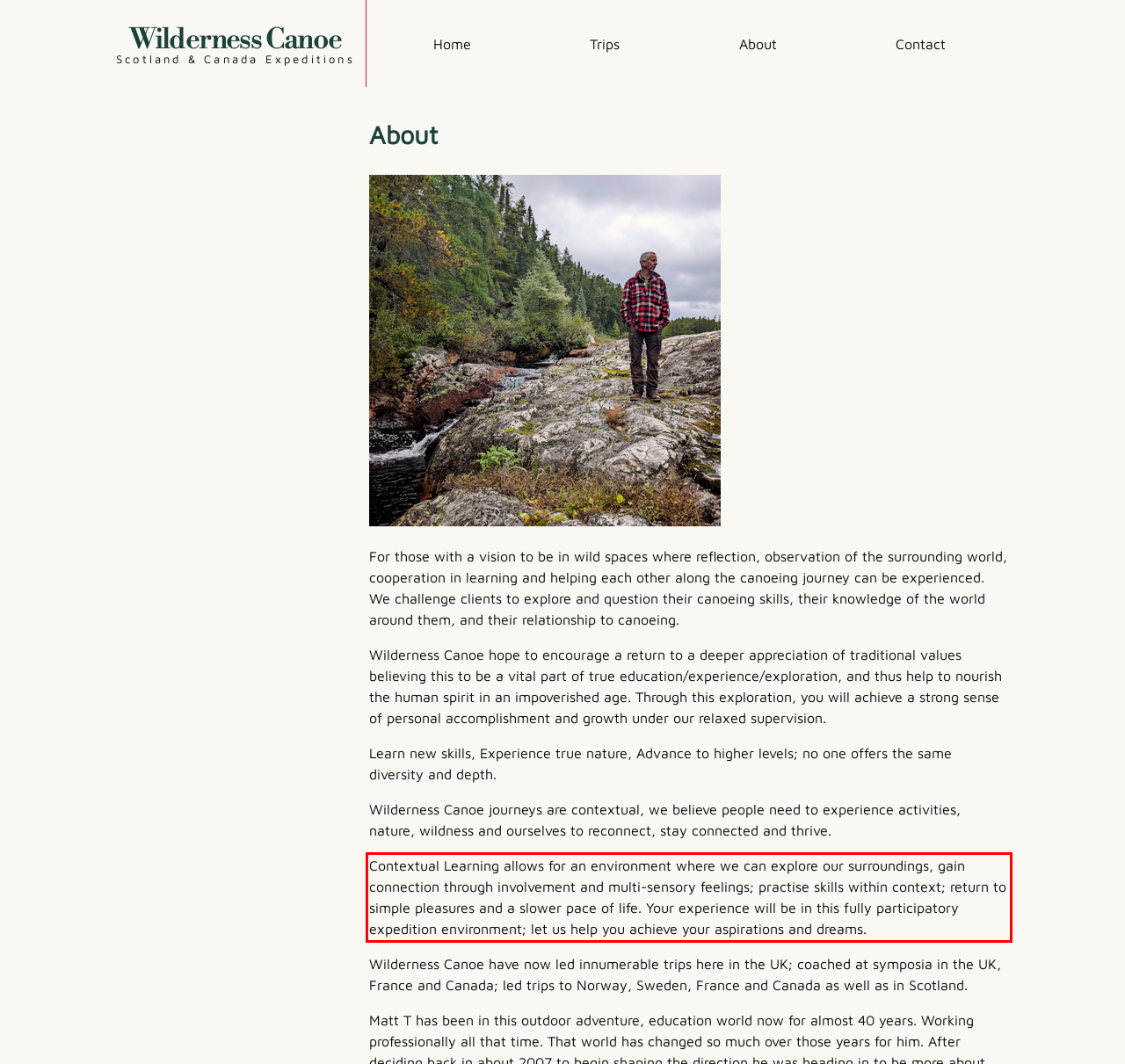Examine the webpage screenshot and use OCR to recognize and output the text within the red bounding box.

Contextual Learning allows for an environment where we can explore our surroundings, gain connection through involvement and multi-sensory feelings; practise skills within context; return to simple pleasures and a slower pace of life. Your experience will be in this fully participatory expedition environment; let us help you achieve your aspirations and dreams.